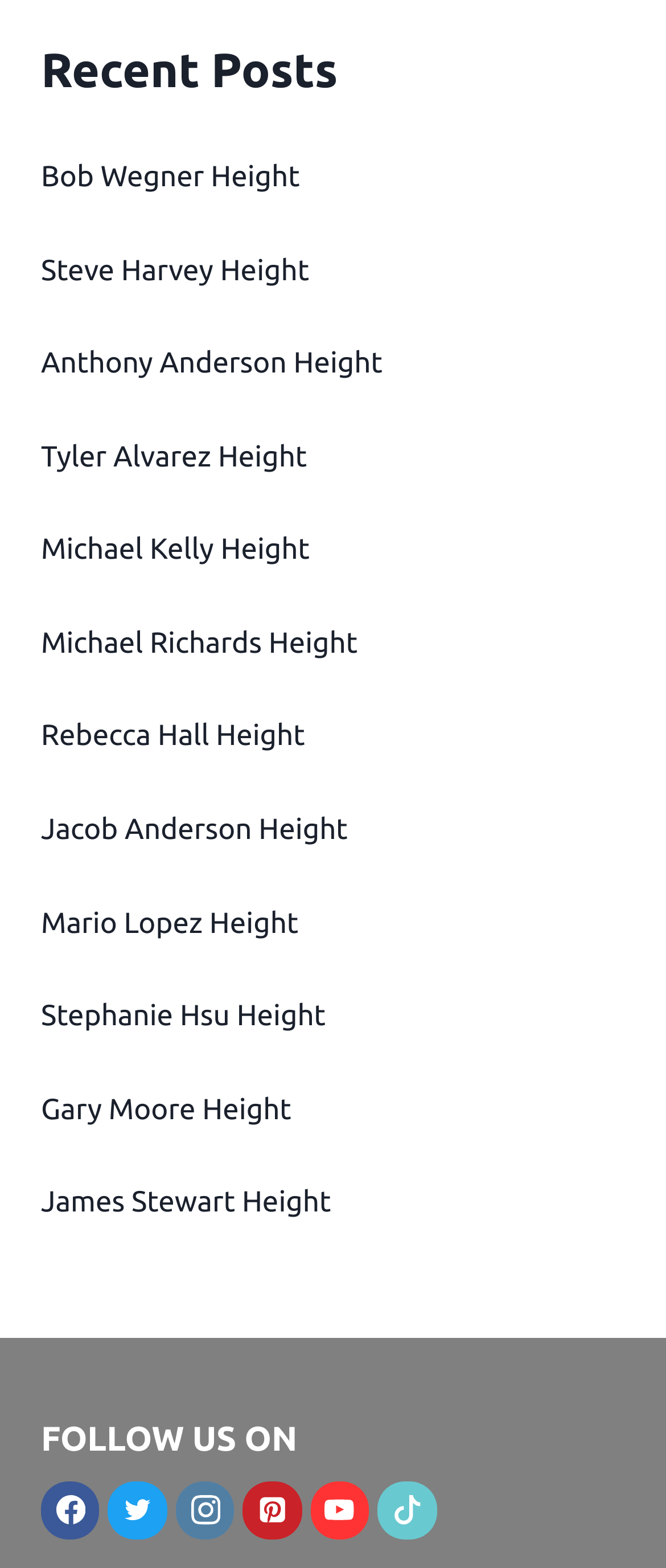Find the bounding box of the UI element described as follows: "Anthony Anderson Height".

[0.062, 0.221, 0.574, 0.242]